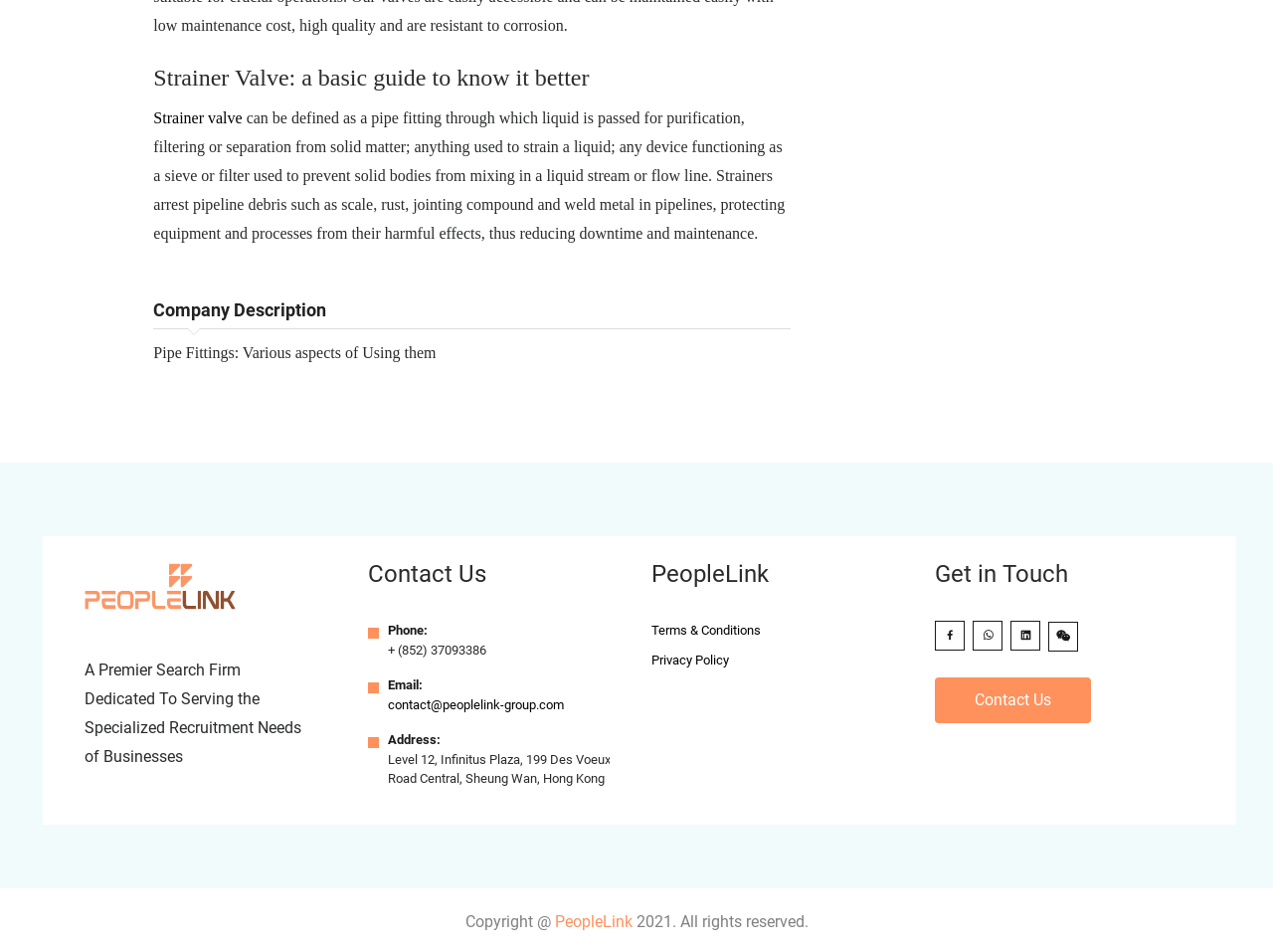Find the bounding box coordinates corresponding to the UI element with the description: "Contact Us". The coordinates should be formatted as [left, top, right, bottom], with values as floats between 0 and 1.

[0.734, 0.712, 0.857, 0.76]